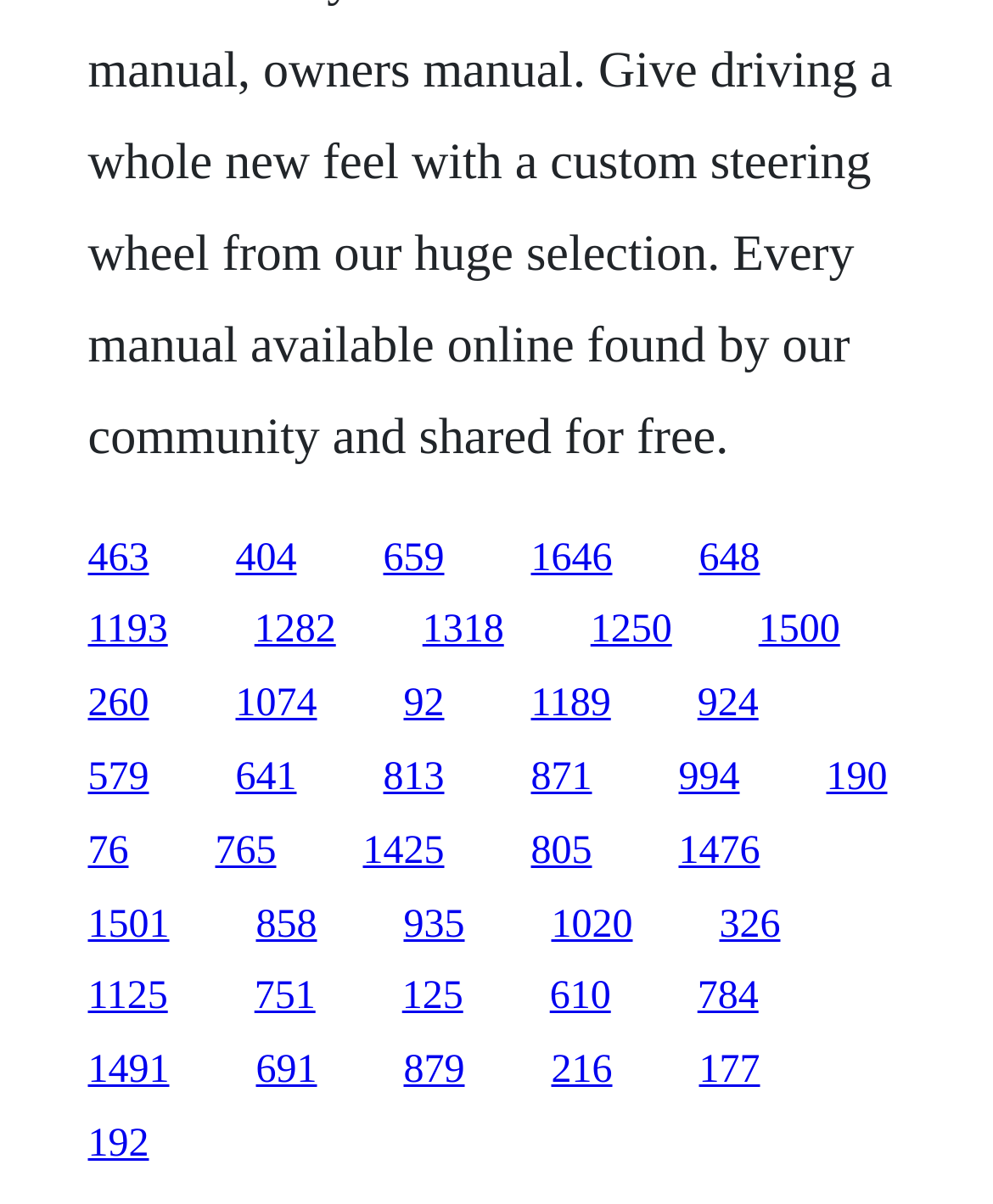Please answer the following question using a single word or phrase: 
What is the horizontal position of the link '1500' relative to the link '648'?

Right